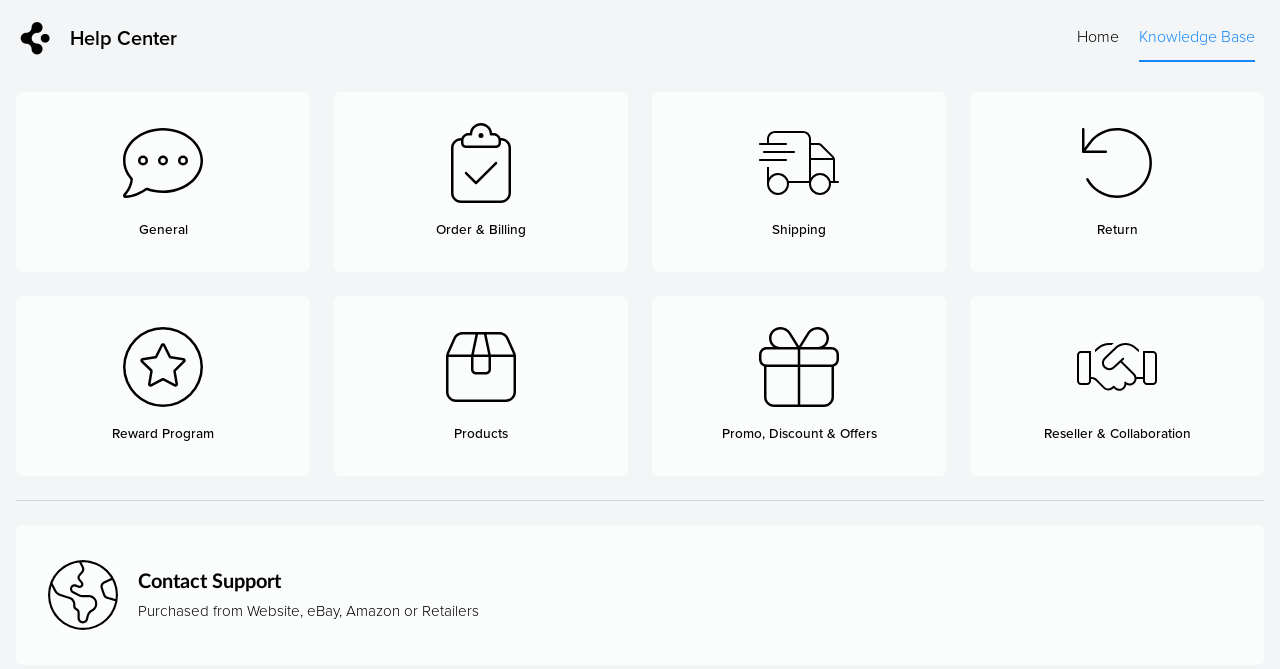Please determine the bounding box coordinates of the area that needs to be clicked to complete this task: 'Go to Help Center'. The coordinates must be four float numbers between 0 and 1, formatted as [left, top, right, bottom].

[0.055, 0.034, 0.138, 0.079]